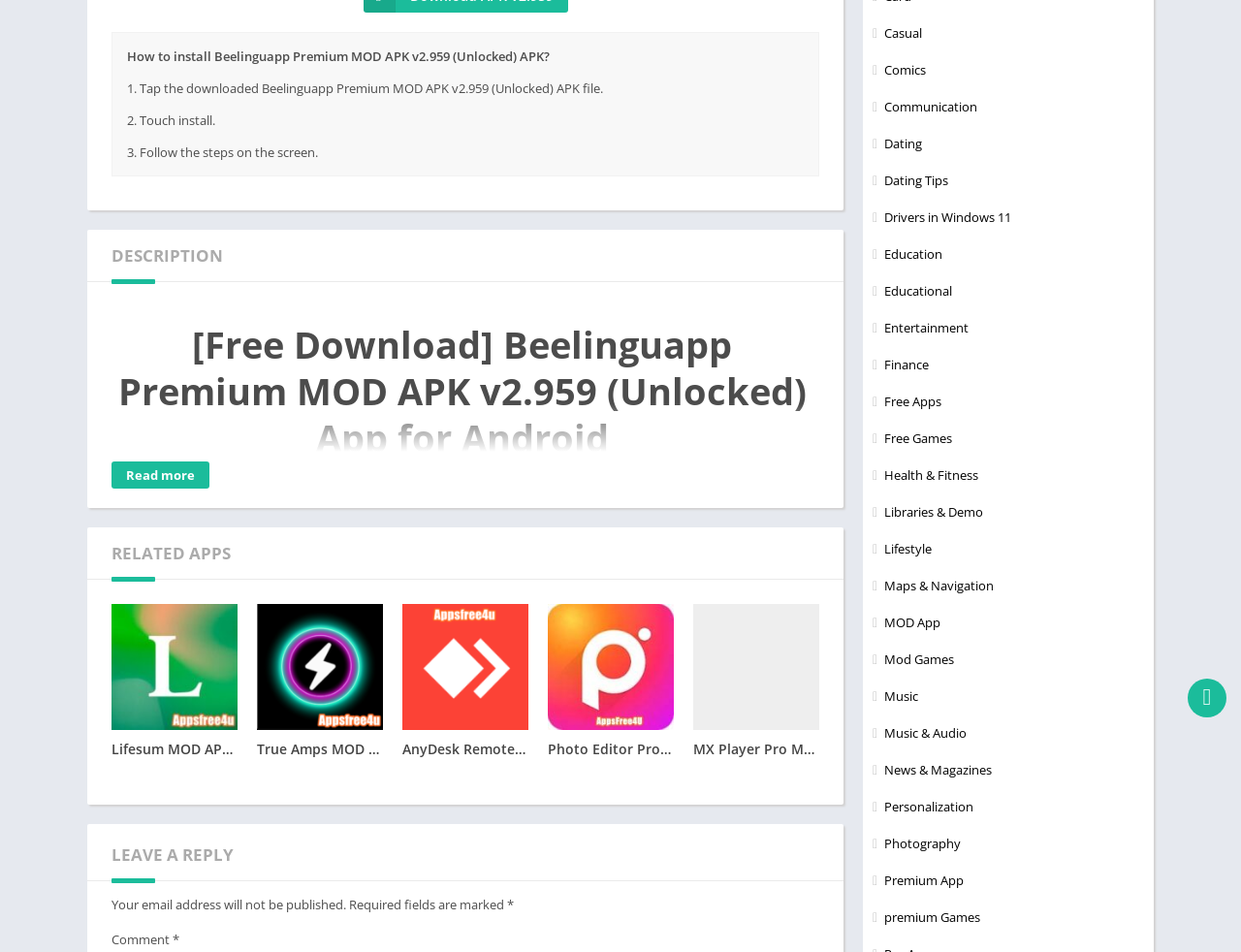Given the element description: "MOD App", predict the bounding box coordinates of the UI element it refers to, using four float numbers between 0 and 1, i.e., [left, top, right, bottom].

[0.703, 0.645, 0.758, 0.663]